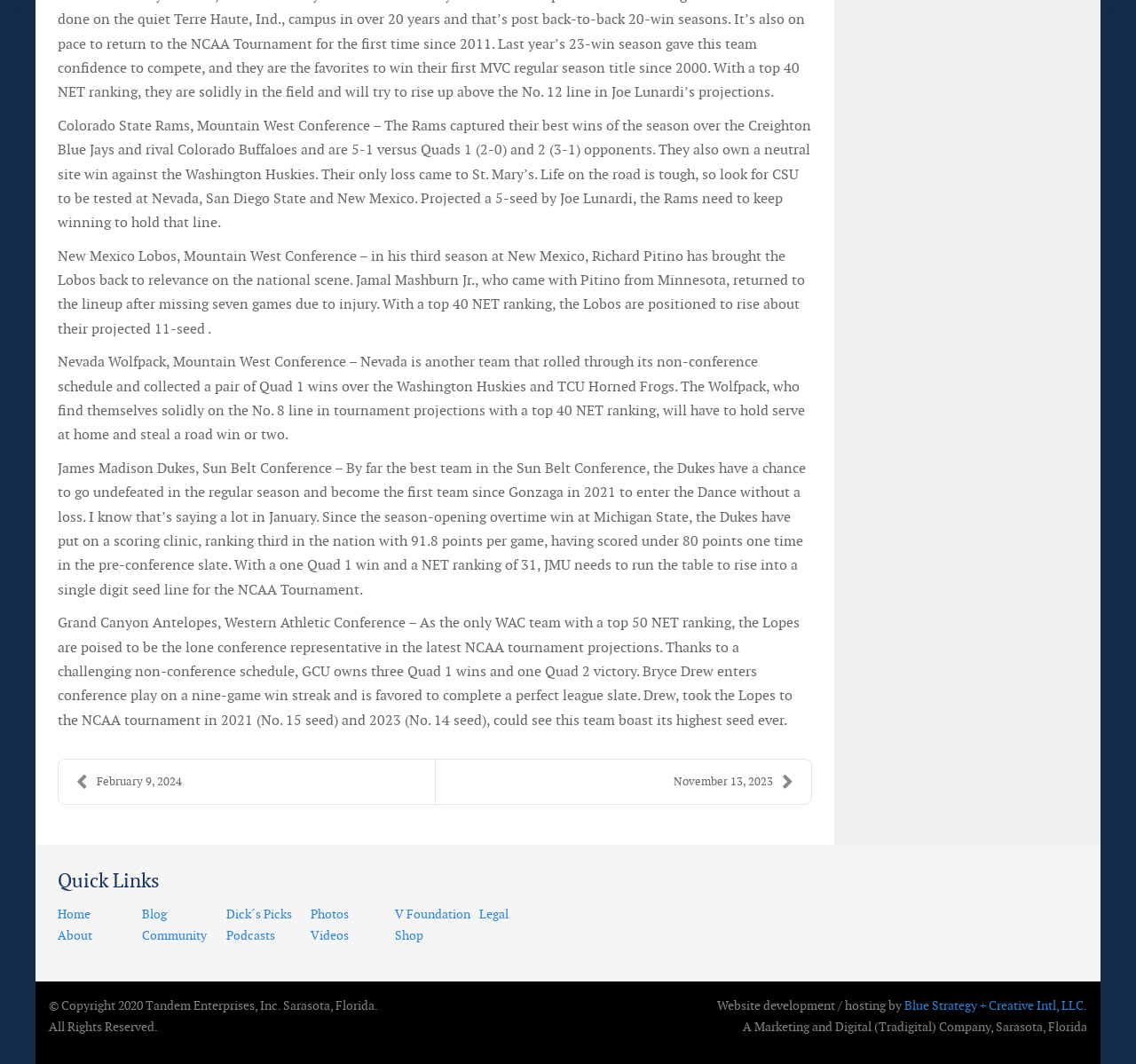Find the bounding box coordinates of the element to click in order to complete the given instruction: "Read the article about 'Colorado State Rams'."

[0.051, 0.107, 0.715, 0.221]